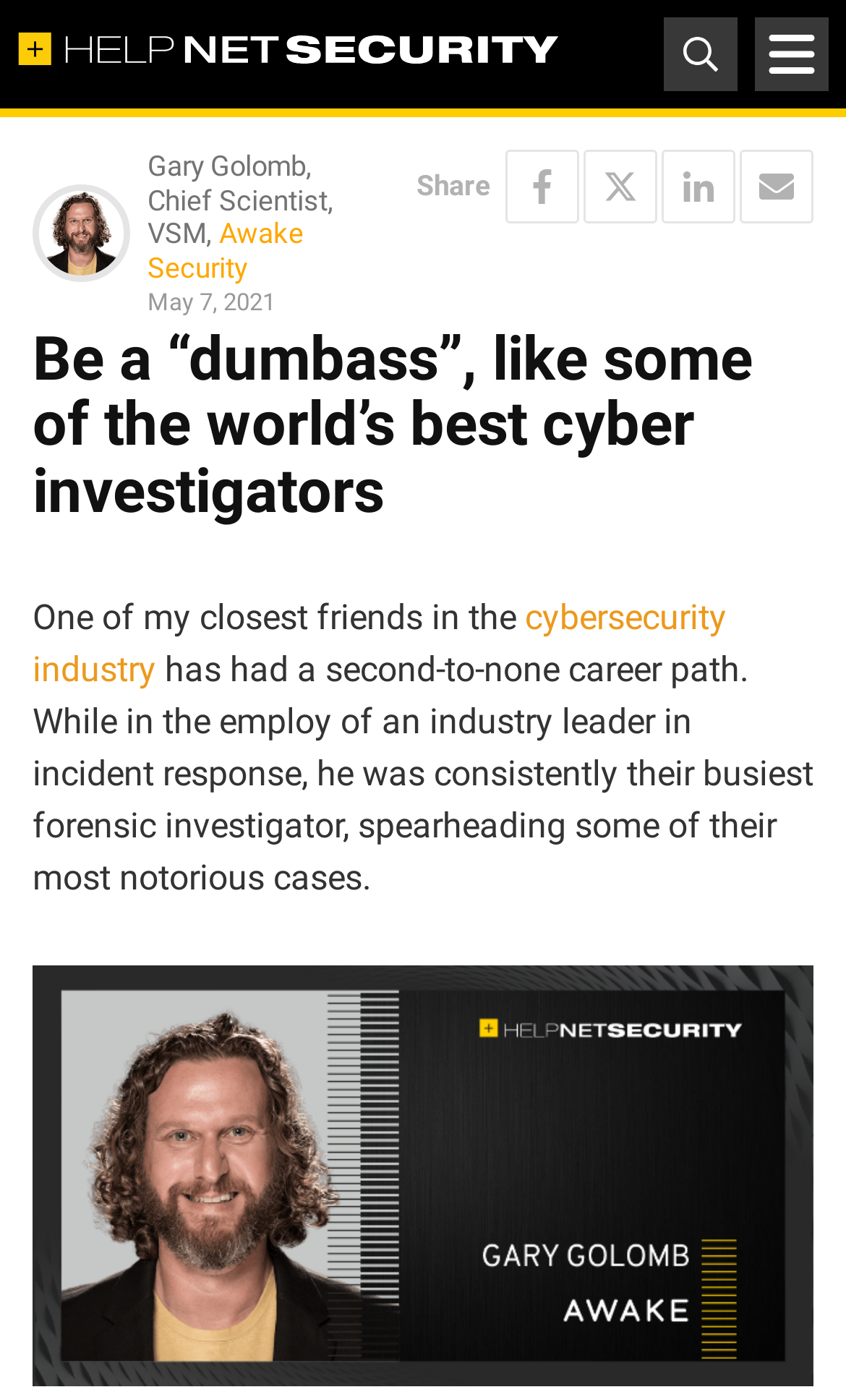Please identify the bounding box coordinates of the clickable area that will fulfill the following instruction: "Share on Facebook". The coordinates should be in the format of four float numbers between 0 and 1, i.e., [left, top, right, bottom].

[0.597, 0.107, 0.685, 0.16]